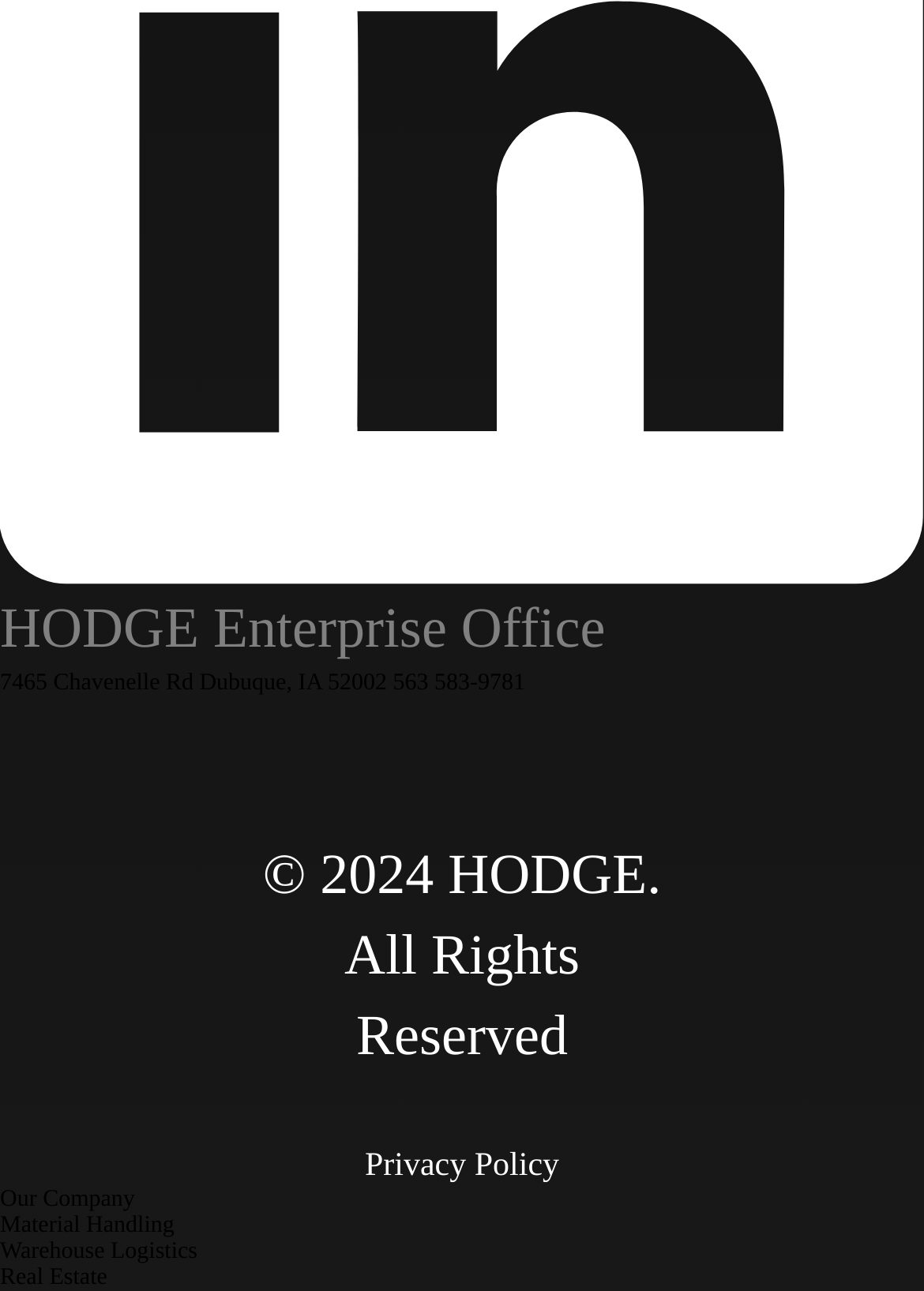For the following element description, predict the bounding box coordinates in the format (top-left x, top-left y, bottom-right x, bottom-right y). All values should be floating point numbers between 0 and 1. Description: Privacy Policy

[0.395, 0.89, 0.605, 0.918]